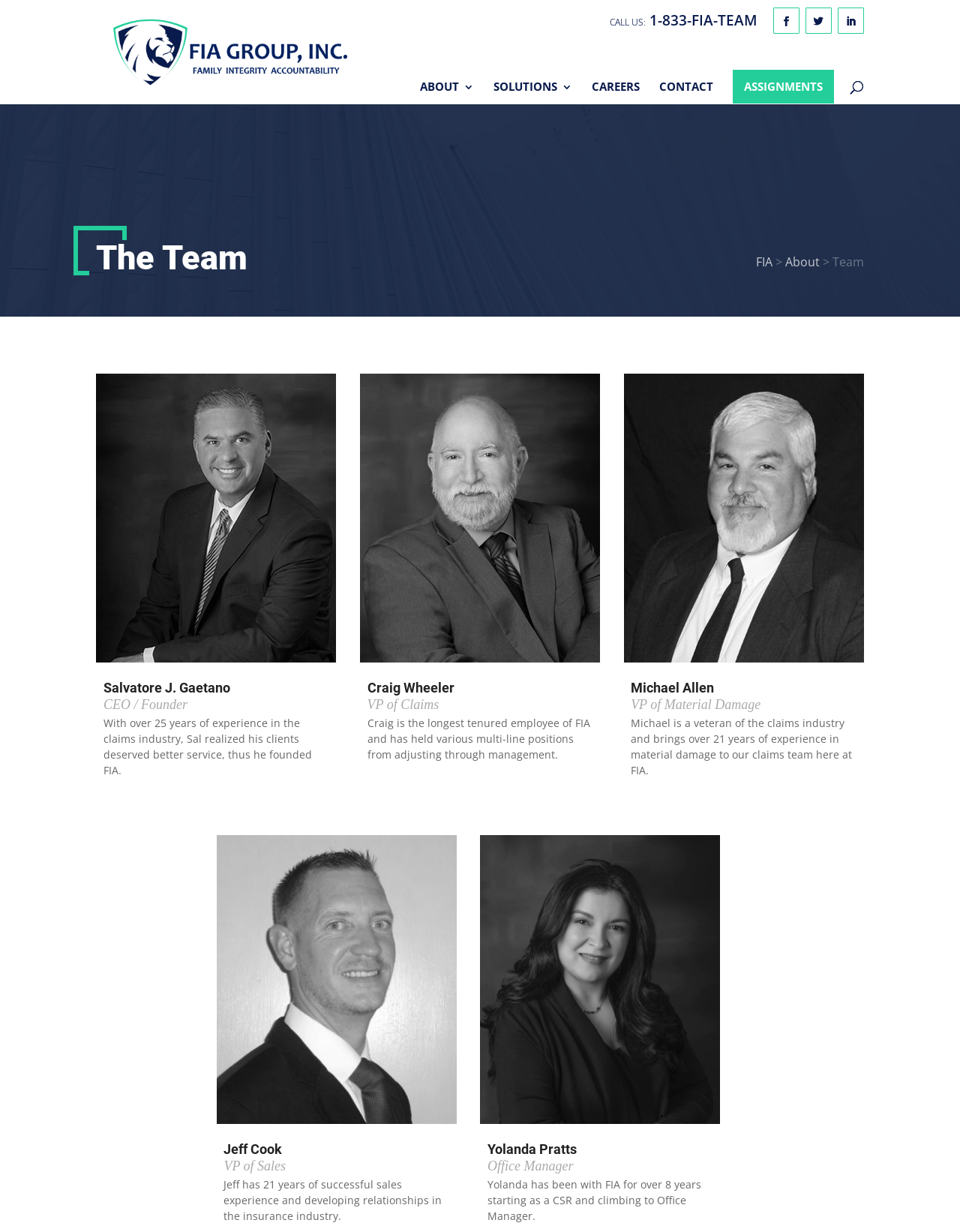Determine the bounding box coordinates of the UI element described below. Use the format (top-left x, top-left y, bottom-right x, bottom-right y) with floating point numbers between 0 and 1: Facebook

[0.805, 0.006, 0.833, 0.027]